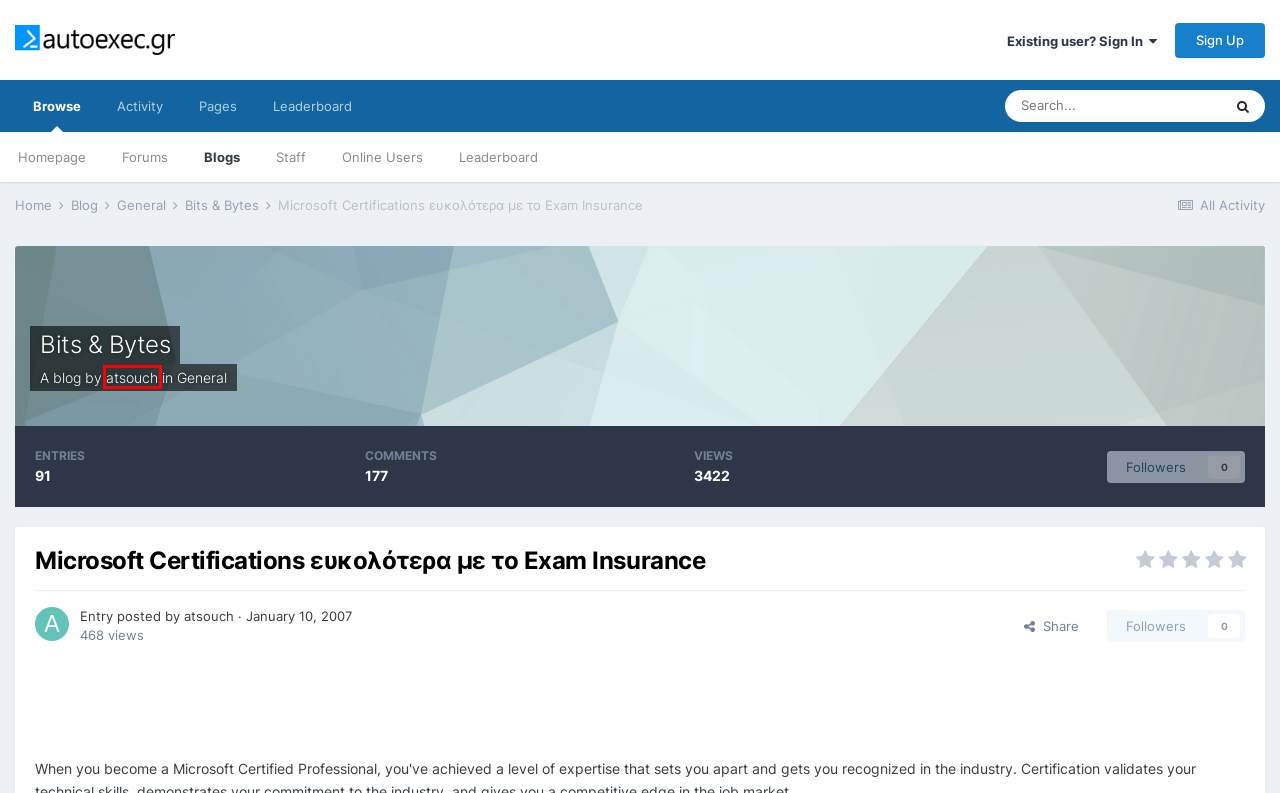You have a screenshot of a webpage with a red rectangle bounding box around a UI element. Choose the best description that matches the new page after clicking the element within the bounding box. The candidate descriptions are:
A. Online Users - autoexec.gr
B. Staff Directory - autoexec.gr
C. Sign In - autoexec.gr
D. Registration - autoexec.gr
E. Blogs - autoexec.gr
F. All Activity - autoexec.gr
G. Forums - autoexec.gr
H. atsouch - autoexec.gr

H